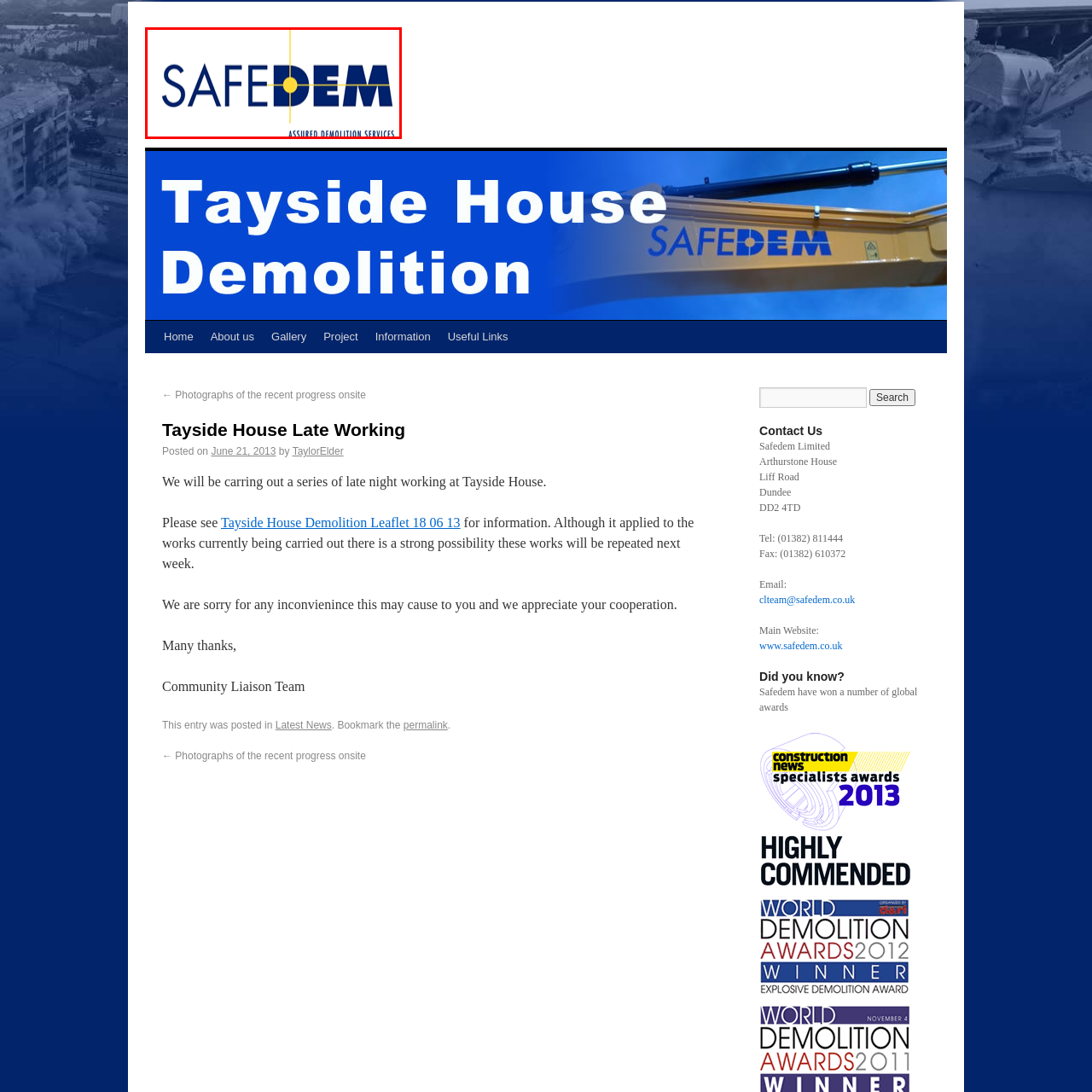Focus on the image within the purple boundary, What is written below the company name in the logo? 
Answer briefly using one word or phrase.

ASSURED DEMOLITION SERVICES